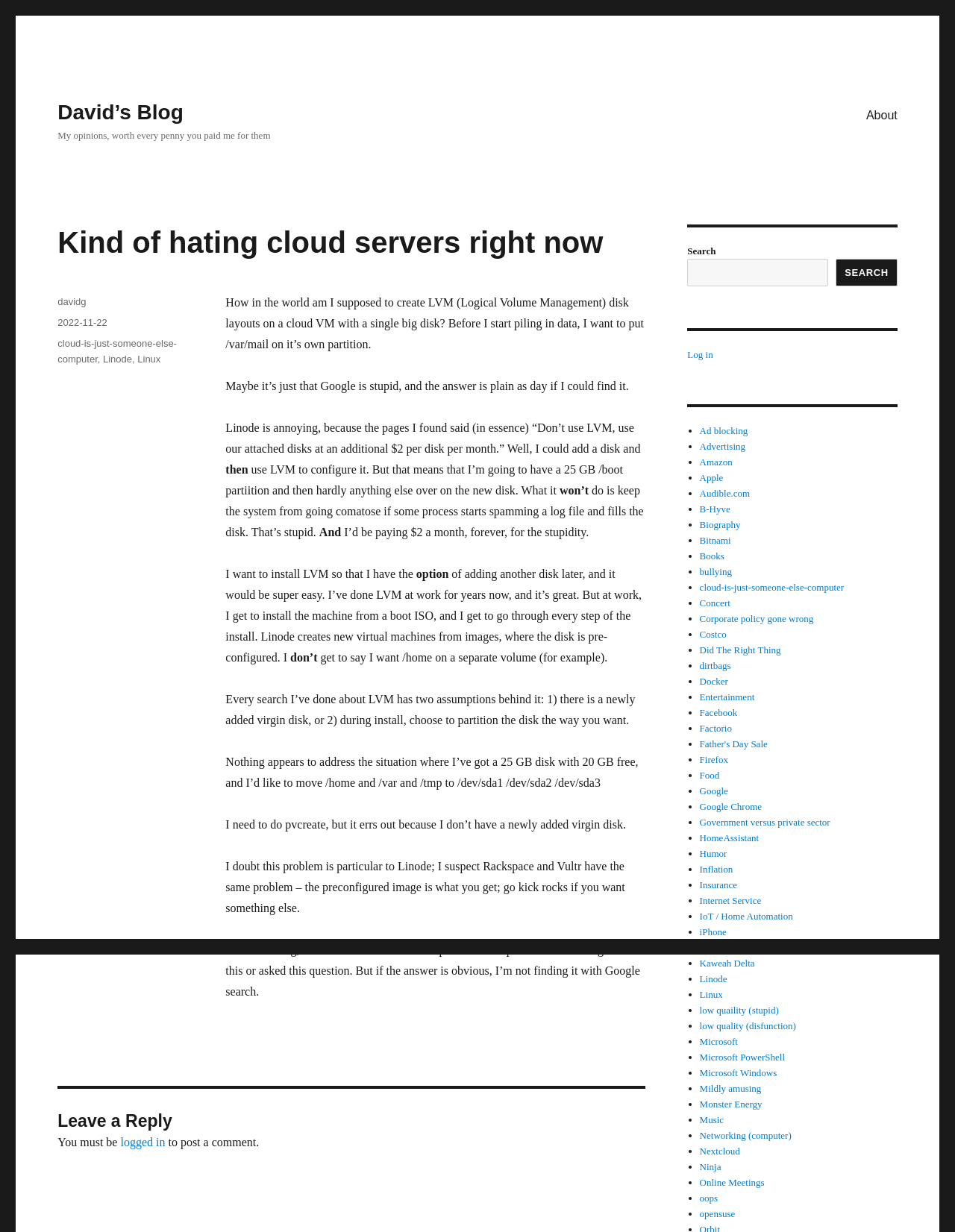What is the author of the blog post?
Refer to the image and offer an in-depth and detailed answer to the question.

The author of the blog post can be found in the footer section of the webpage, where it says 'Author' followed by a link 'davidg'.